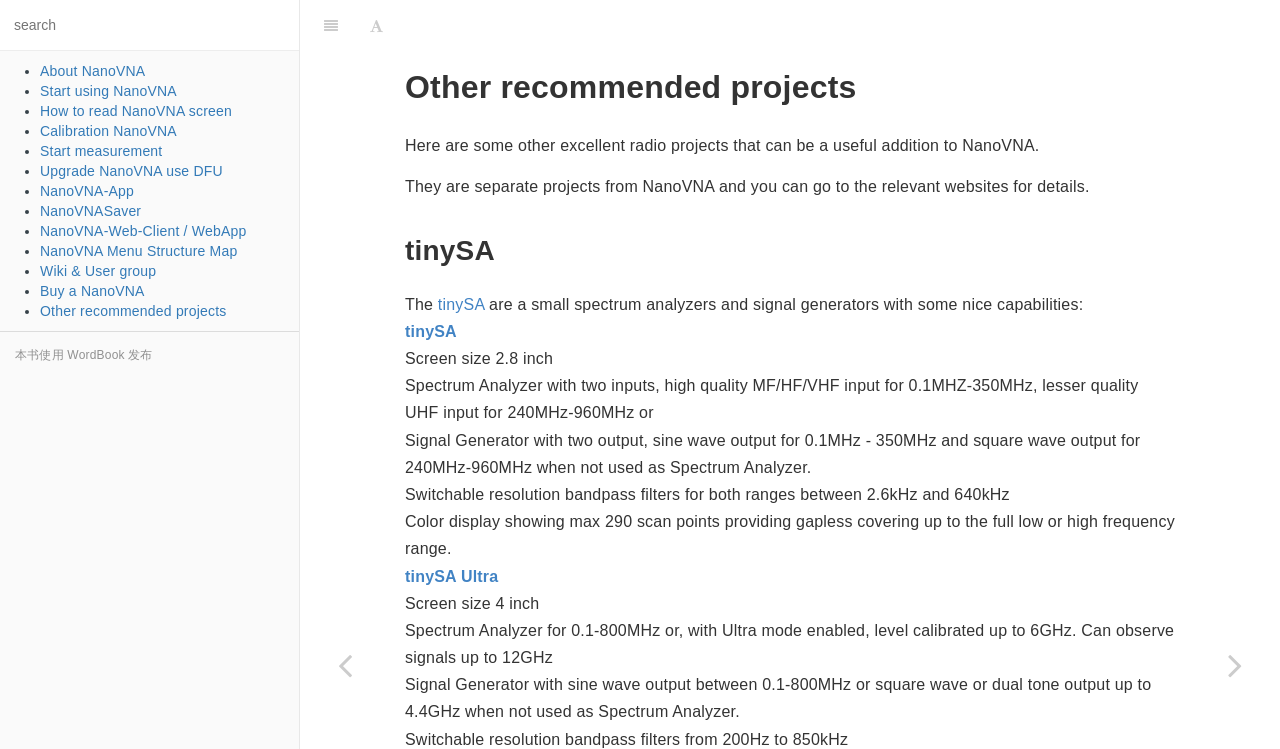Respond to the question below with a single word or phrase:
What is the name of the project that can be a useful addition to NanoVNA?

tinySA